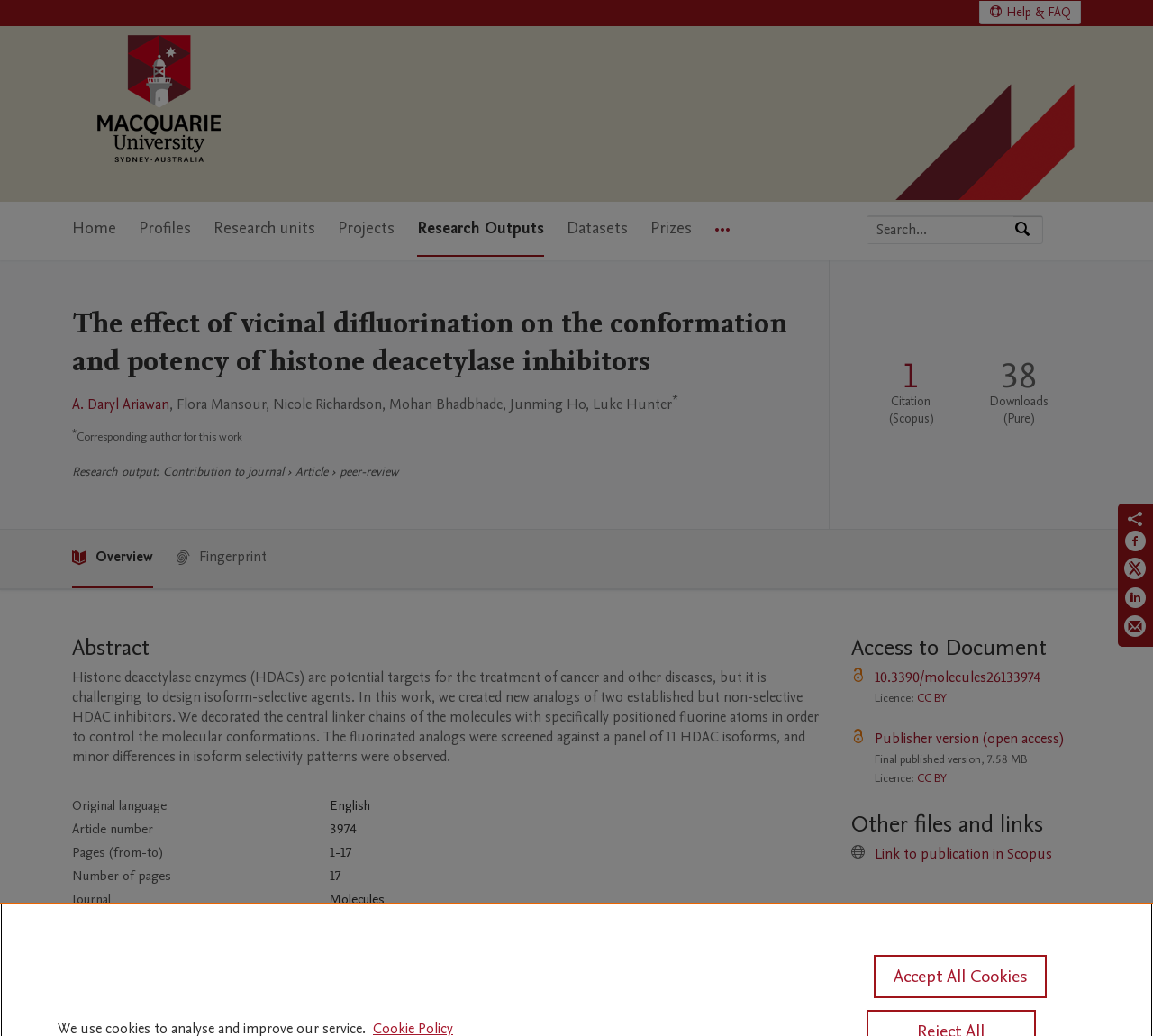Determine the bounding box for the HTML element described here: "Publisher version (open access)". The coordinates should be given as [left, top, right, bottom] with each number being a float between 0 and 1.

[0.759, 0.703, 0.923, 0.722]